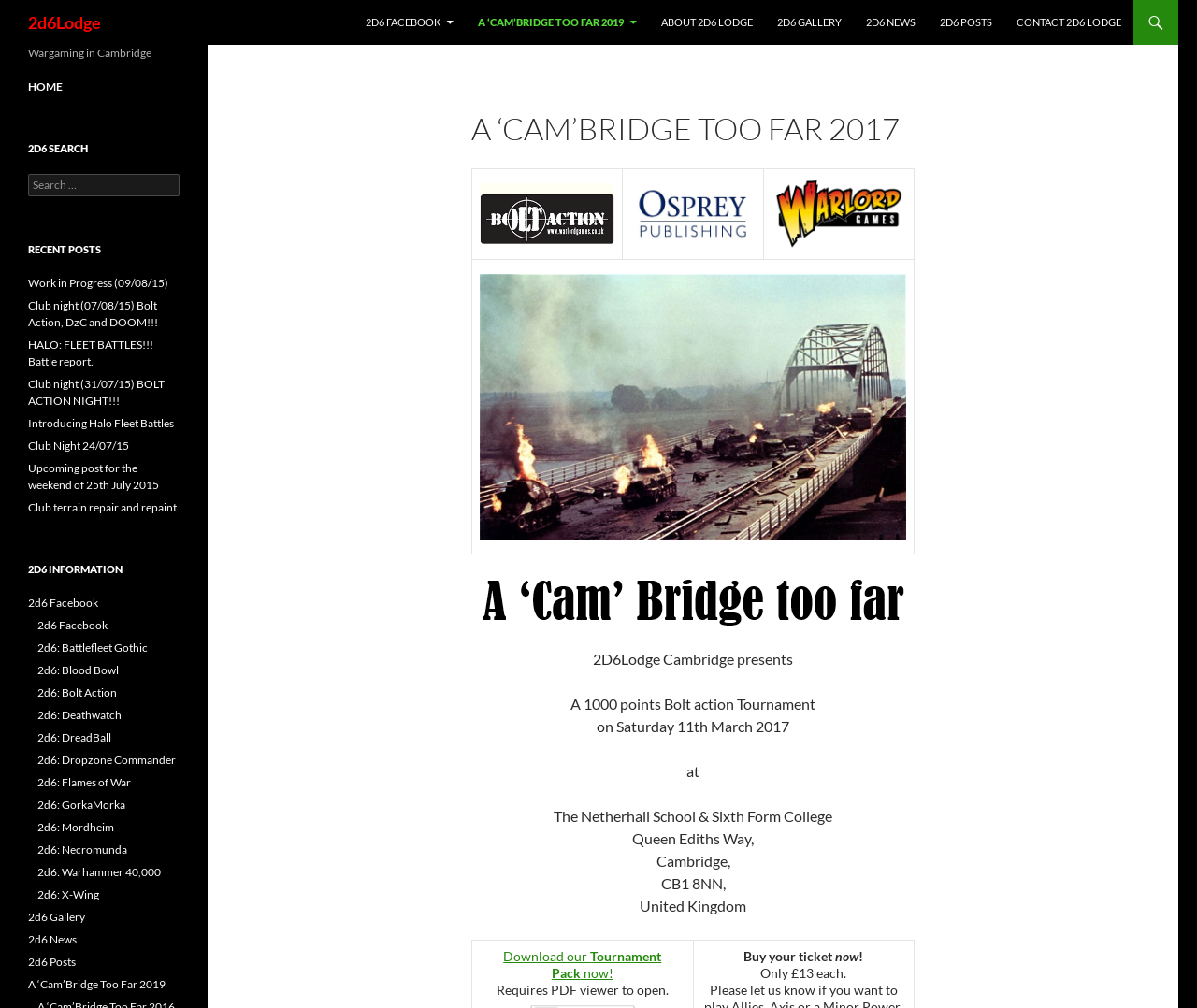Show the bounding box coordinates for the element that needs to be clicked to execute the following instruction: "View the 'A ‘CAM’BRIDGE TOO FAR 2017' tournament details". Provide the coordinates in the form of four float numbers between 0 and 1, i.e., [left, top, right, bottom].

[0.394, 0.111, 0.764, 0.145]